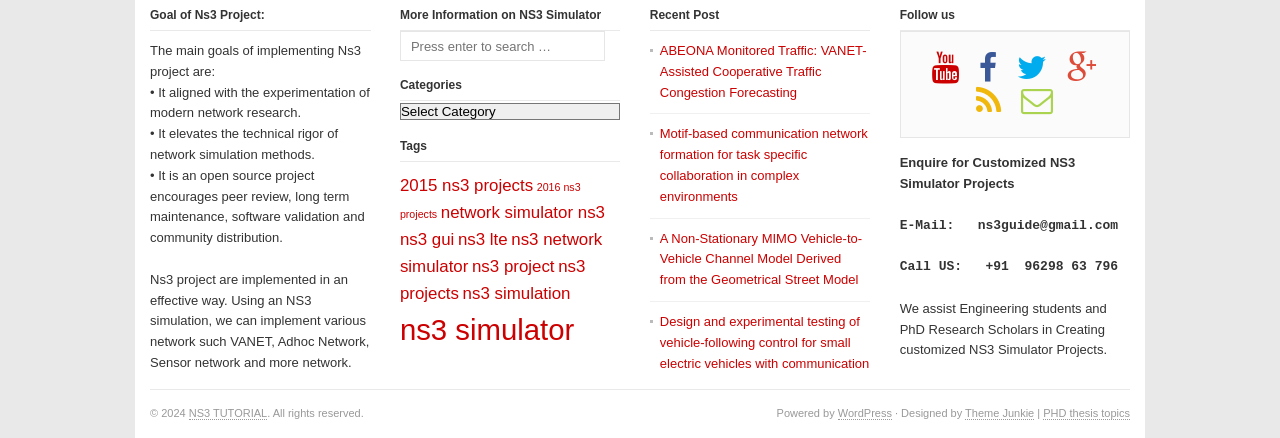From the given element description: "ns3 simulation", find the bounding box for the UI element. Provide the coordinates as four float numbers between 0 and 1, in the order [left, top, right, bottom].

[0.361, 0.649, 0.446, 0.693]